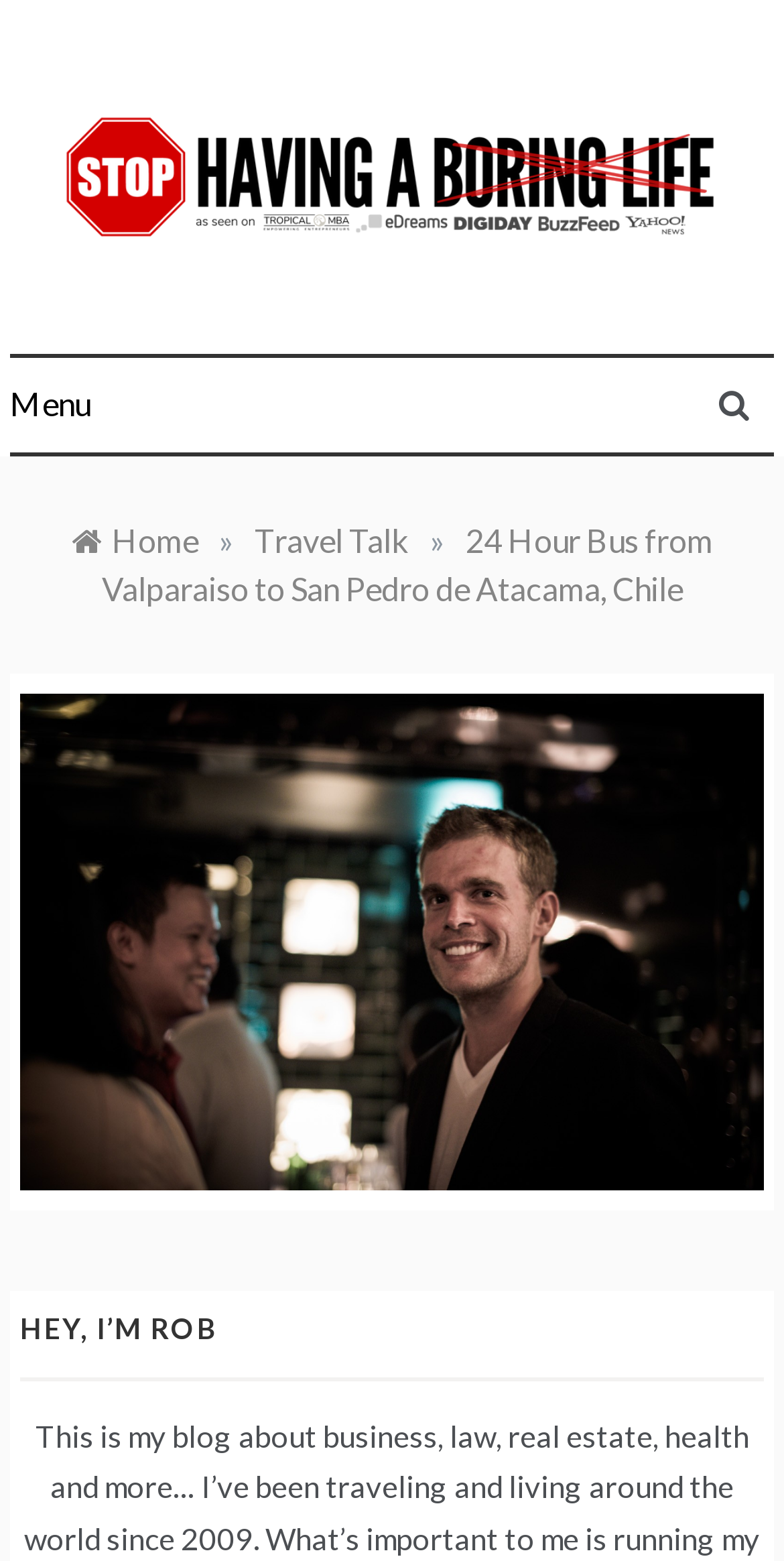Based on the image, provide a detailed response to the question:
What is the tagline of the blog?

The answer can be found by looking at the static text element with the tagline 'A blog about a guy traveling the world because it seems like a fun thing to do', which suggests that this is the tagline of the blog.